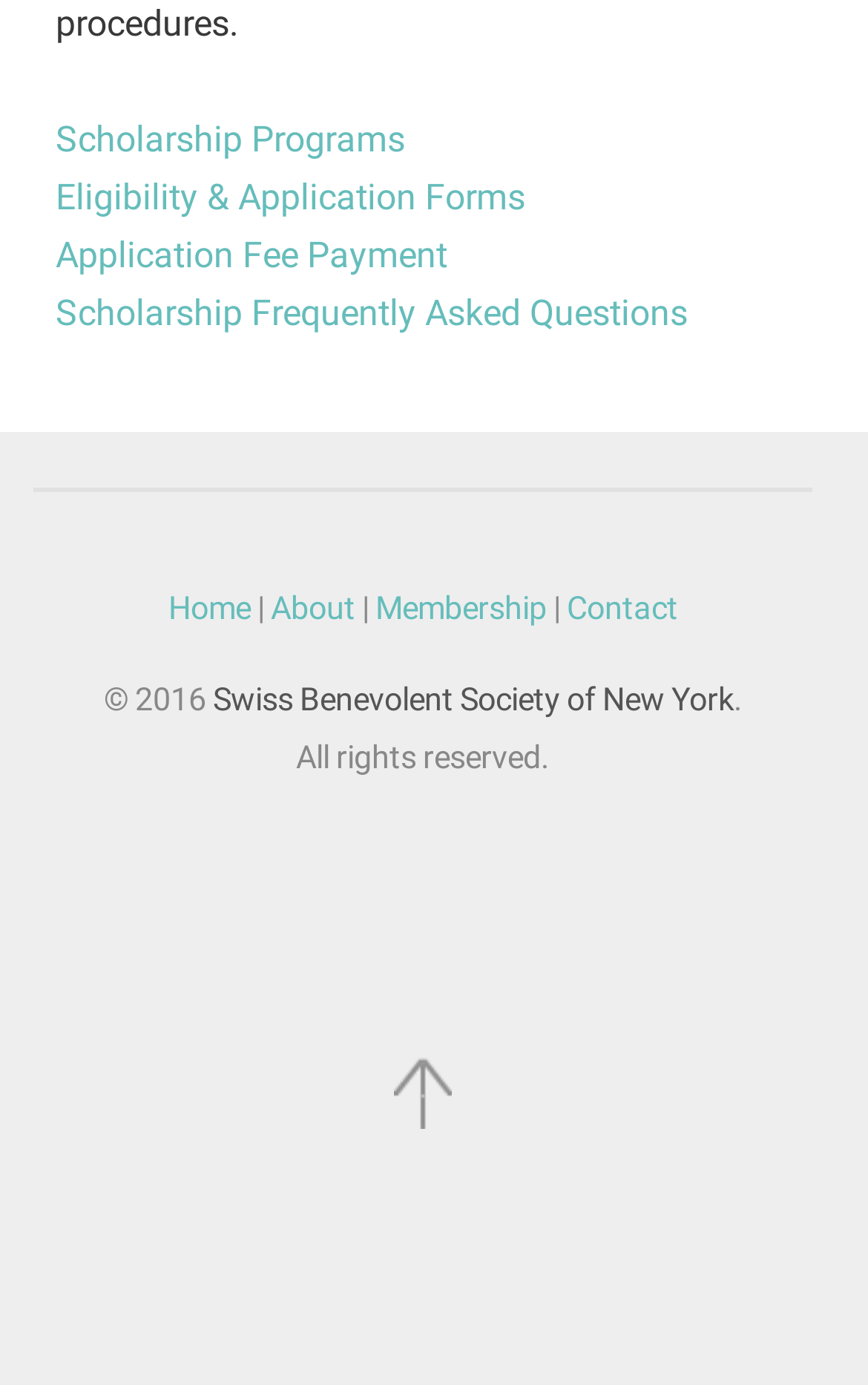How many scholarship-related links are on the webpage?
Based on the screenshot, give a detailed explanation to answer the question.

I identified four links related to scholarships, which are 'Scholarship Programs', 'Eligibility & Application Forms', 'Application Fee Payment', and 'Scholarship Frequently Asked Questions'.